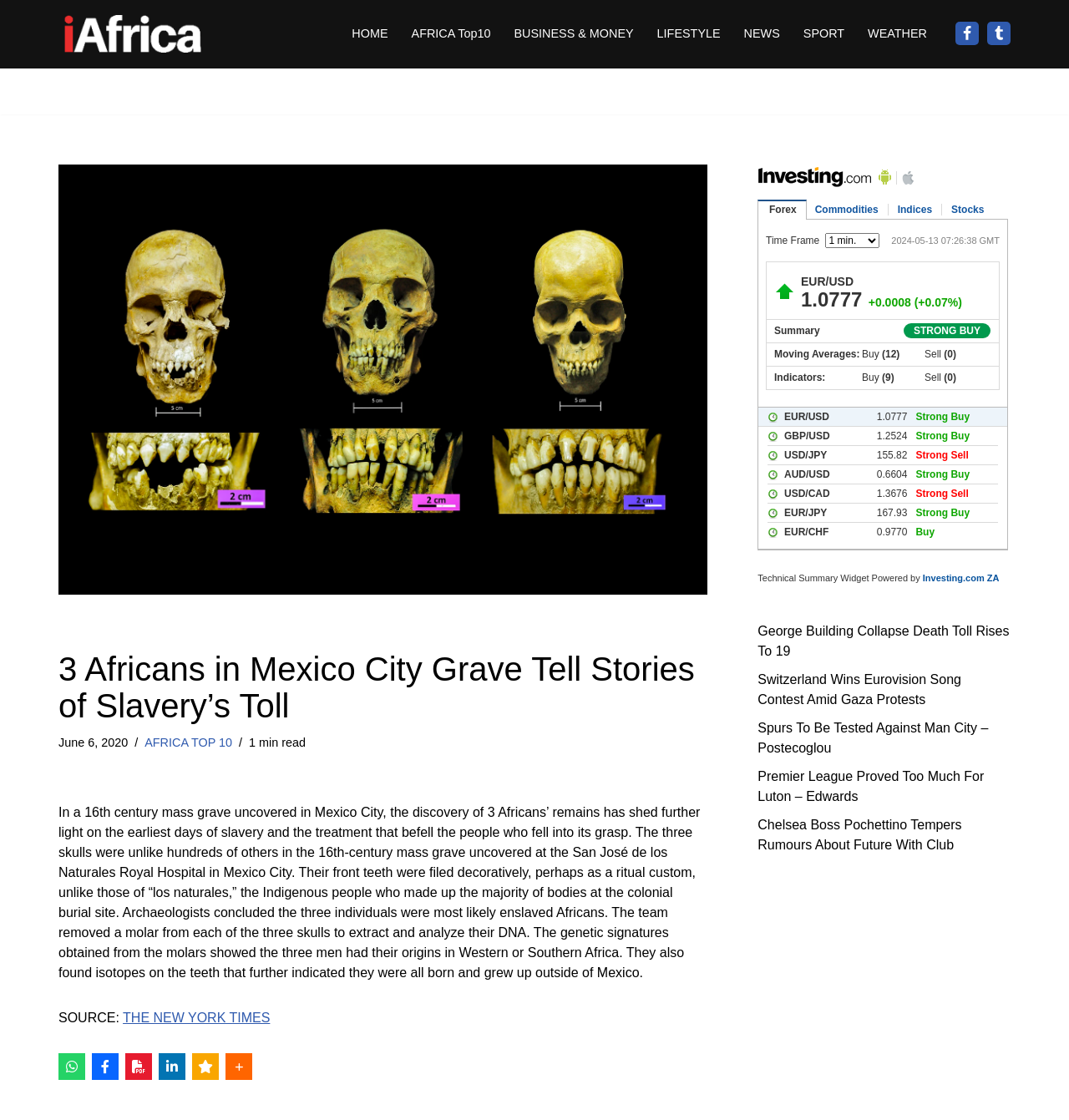Using the element description provided, determine the bounding box coordinates in the format (top-left x, top-left y, bottom-right x, bottom-right y). Ensure that all values are floating point numbers between 0 and 1. Element description: AFRICA TOP 10

[0.135, 0.657, 0.217, 0.669]